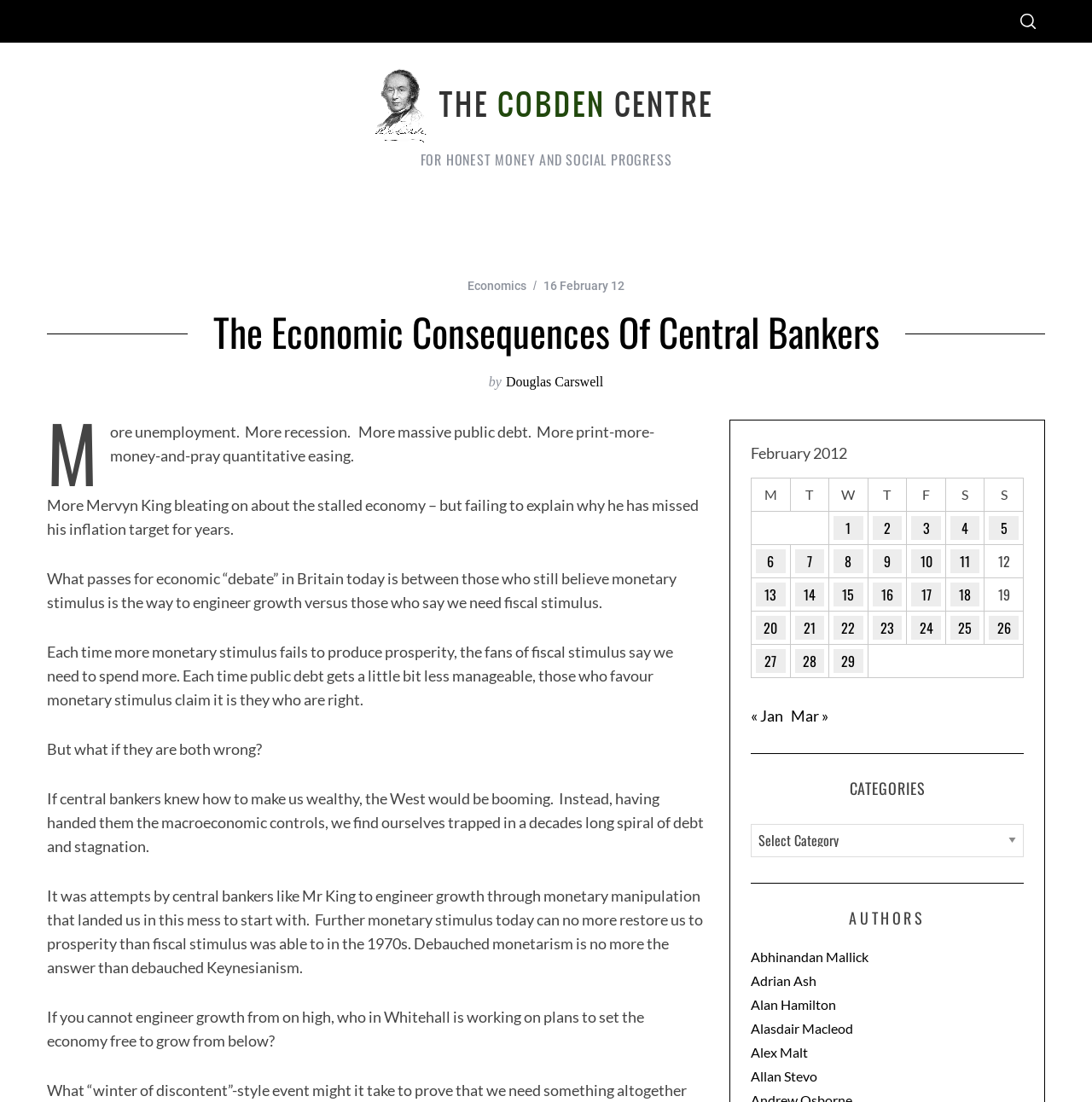Please determine the bounding box coordinates of the element's region to click in order to carry out the following instruction: "Read the article 'The Economic Consequences Of Central Bankers'". The coordinates should be four float numbers between 0 and 1, i.e., [left, top, right, bottom].

[0.195, 0.279, 0.805, 0.323]